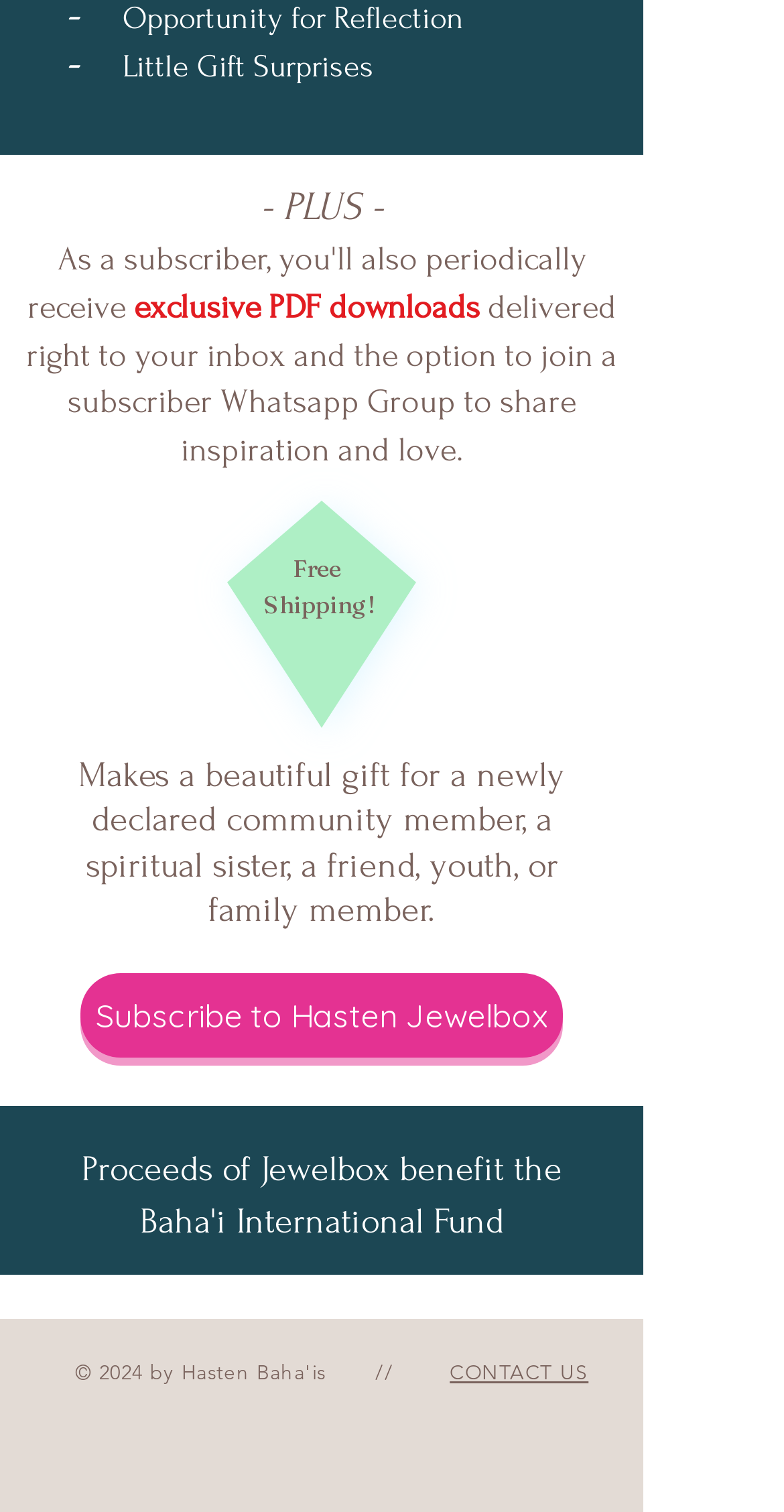What is the theme of the gift?
Refer to the image and provide a one-word or short phrase answer.

Spiritual